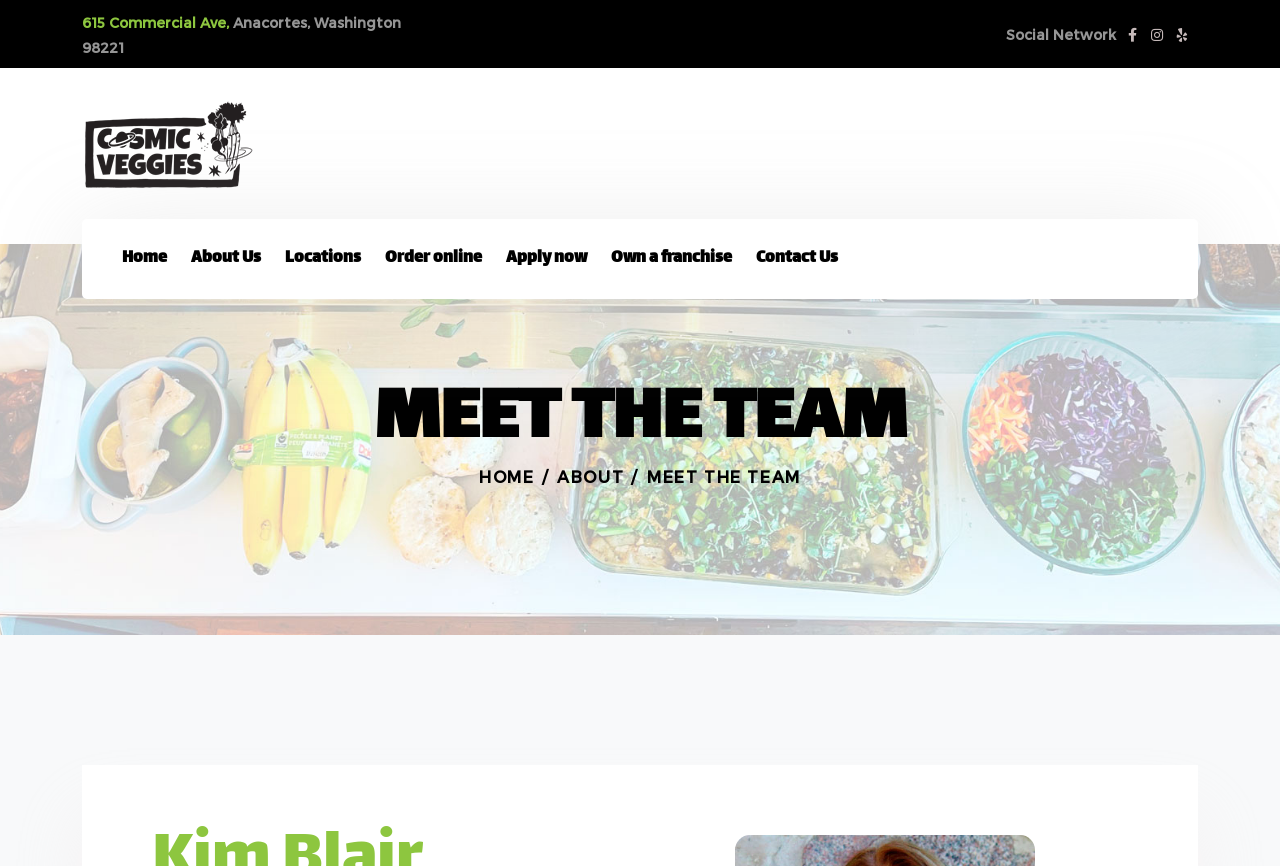How many navigation links are available?
Using the image as a reference, give an elaborate response to the question.

I counted the number of navigation links at the top of the page, which include Home, About Us, Locations, Order online, Apply now, and Own a franchise.